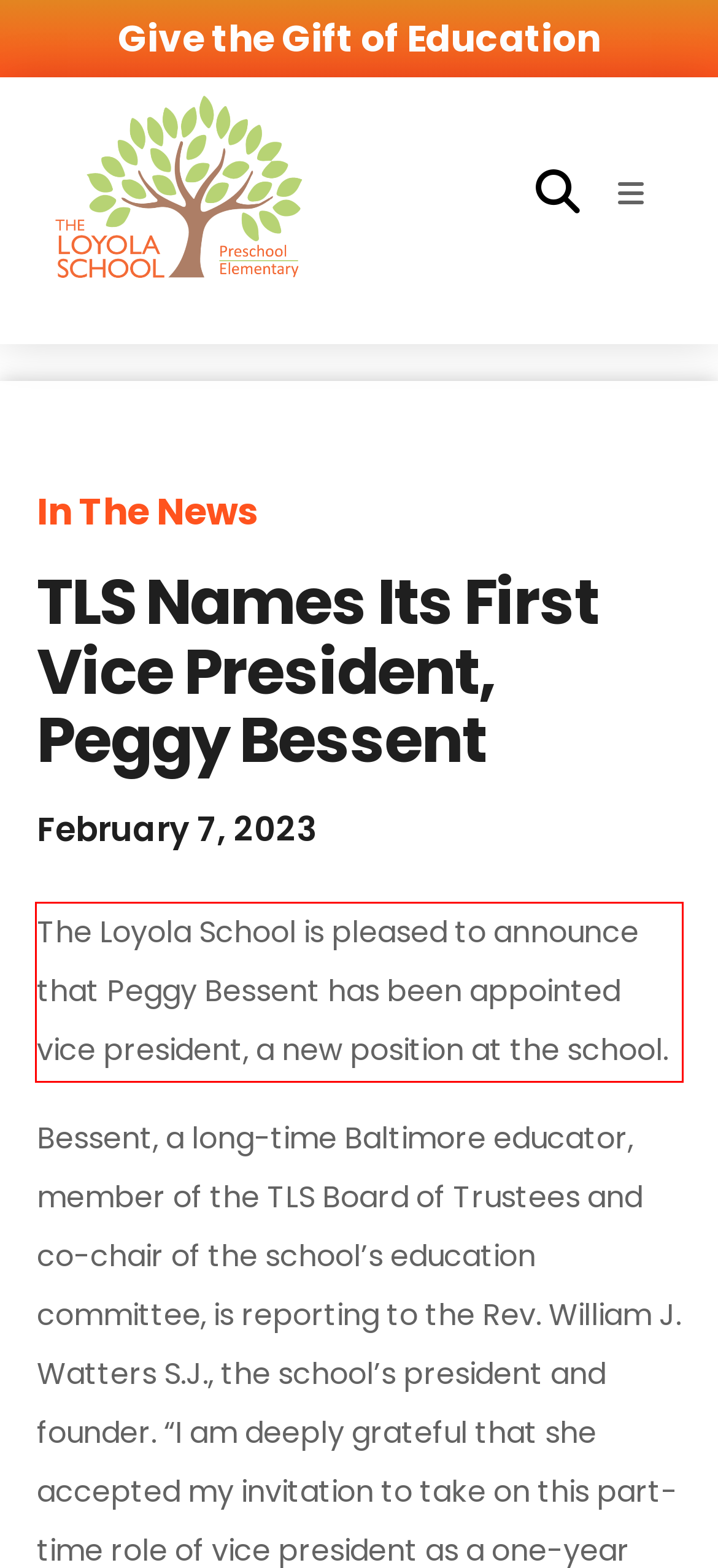Please take the screenshot of the webpage, find the red bounding box, and generate the text content that is within this red bounding box.

The Loyola School is pleased to announce that Peggy Bessent has been appointed vice president, a new position at the school.